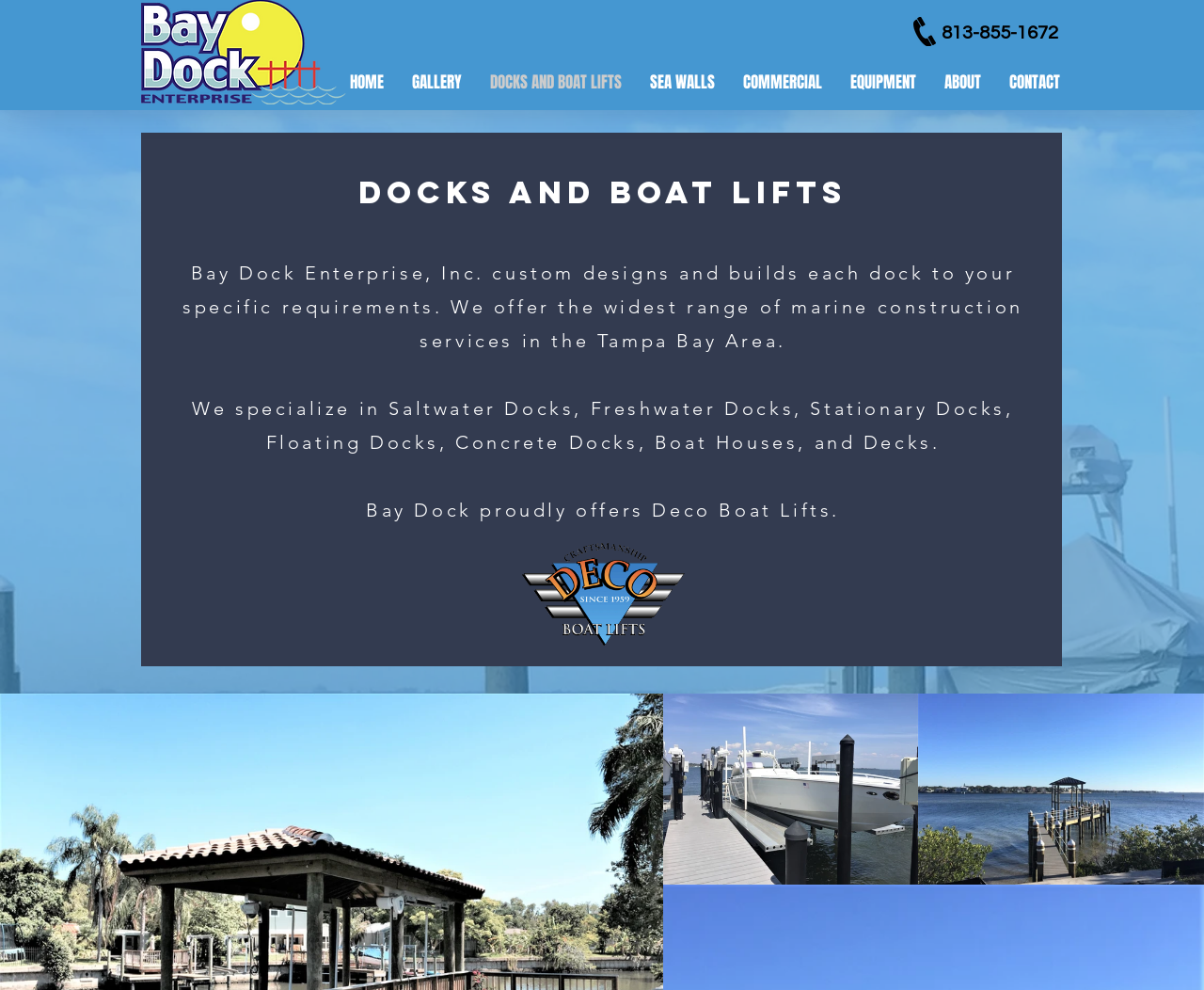Please locate the UI element described by "SEA WALLS" and provide its bounding box coordinates.

[0.528, 0.06, 0.605, 0.106]